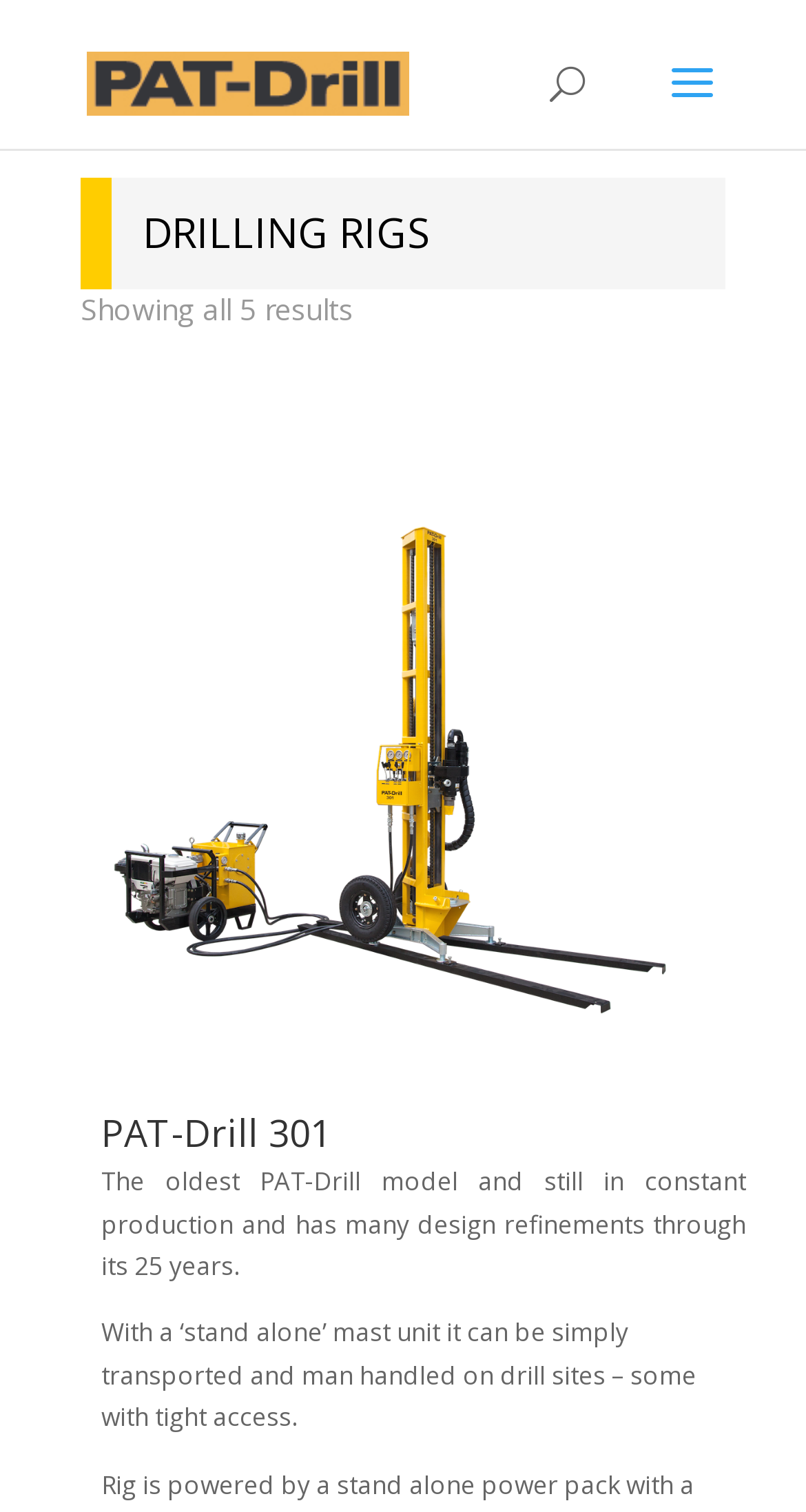Illustrate the webpage's structure and main components comprehensively.

The webpage is about Drilling Rigs Archives, specifically showcasing PAT-Drill models. At the top left, there is a link to PAT-Drill, accompanied by an image with the same name. Below this, a search bar spans across the top of the page, taking up about half of the width.

The main content is divided into sections, with a prominent heading "DRILLING RIGS" at the top. Below this, a text "Showing all 5 results" indicates the number of items displayed on the page. 

Further down, there is a heading with an icon, followed by a subheading "PAT-Drill 301". This is accompanied by two paragraphs of text, which describe the features and benefits of the PAT-Drill 301 model, including its design refinements, transportation, and accessibility on drill sites.